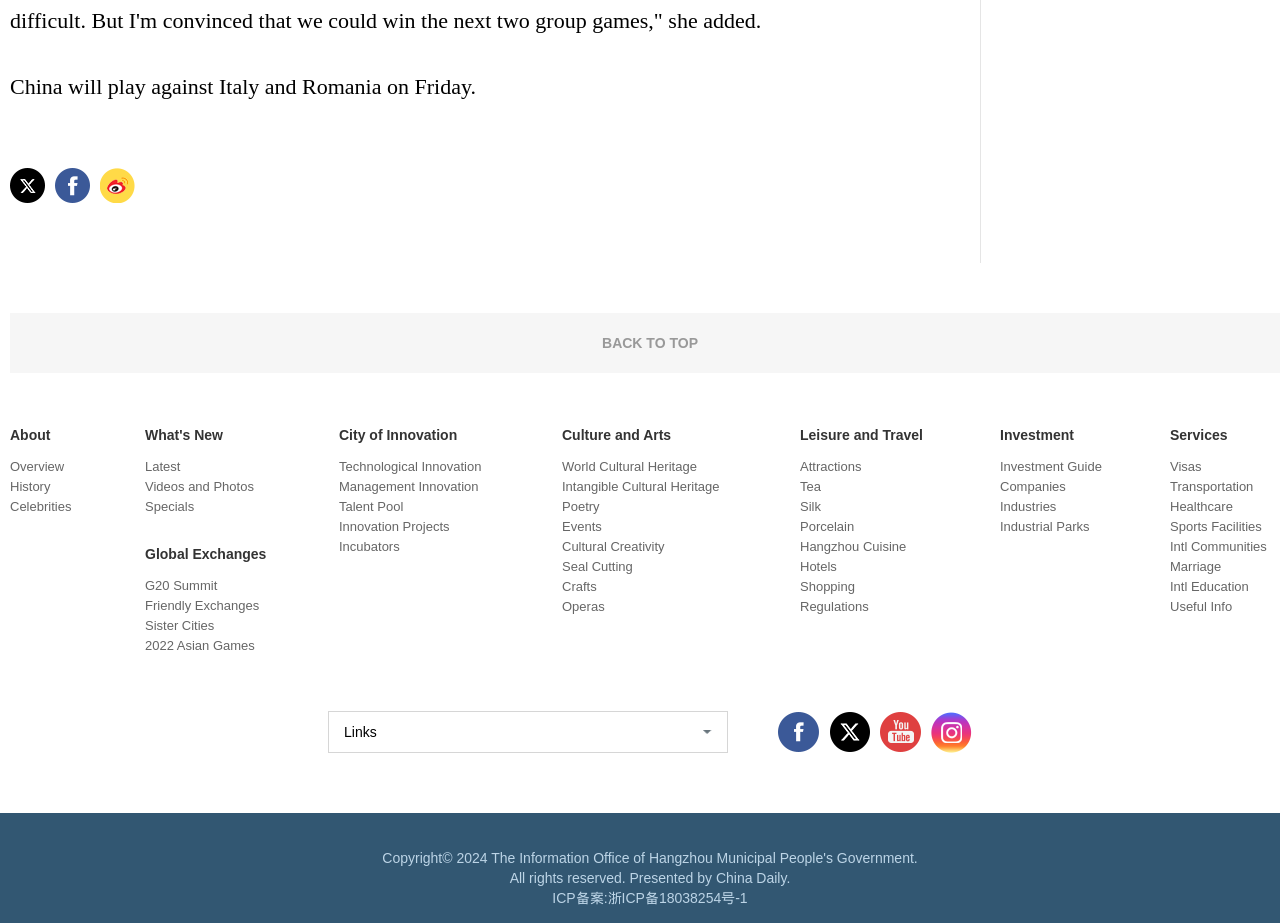Answer the following query concisely with a single word or phrase:
What is the last link in the fourth description list?

Regulations